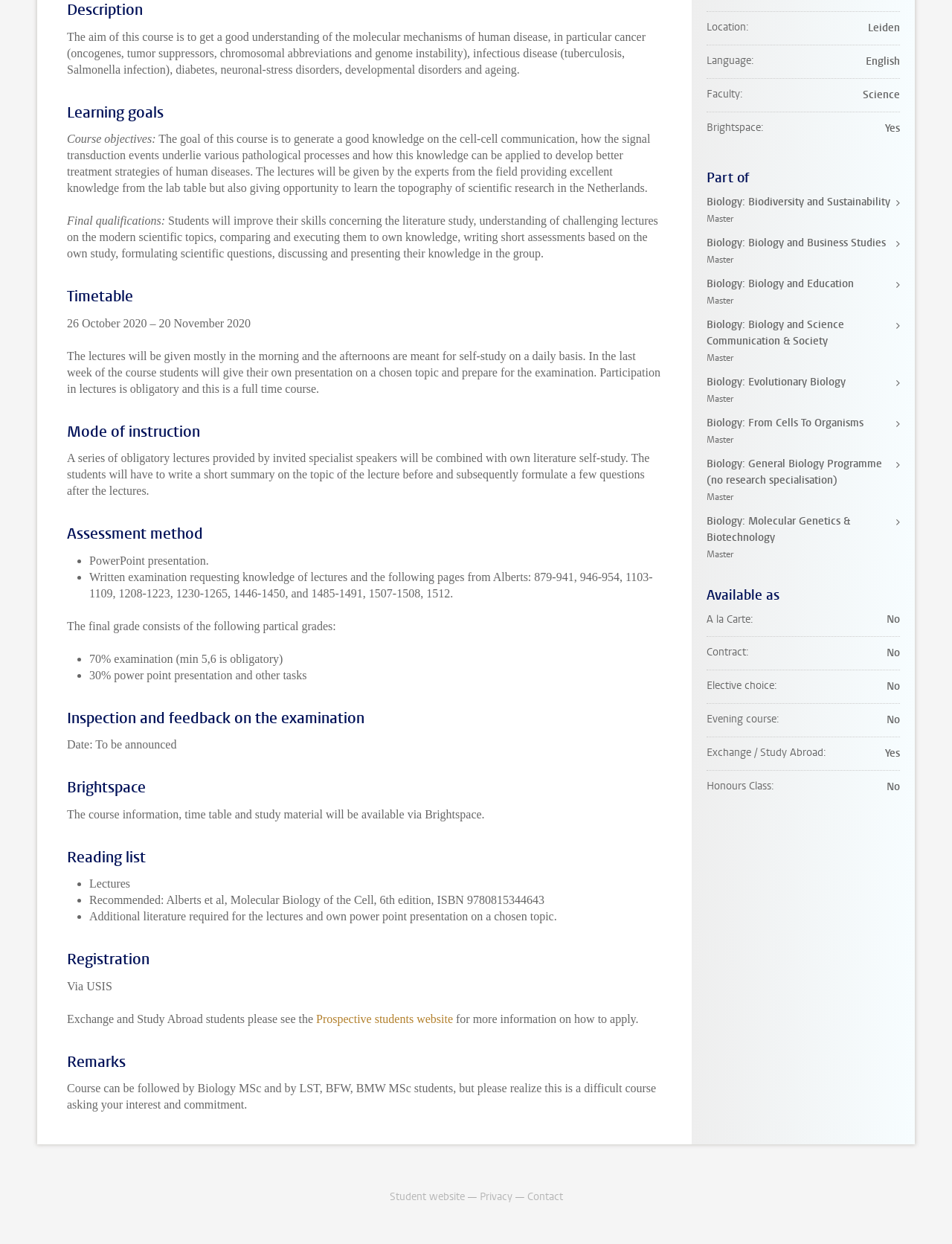Determine the bounding box coordinates for the UI element described. Format the coordinates as (top-left x, top-left y, bottom-right x, bottom-right y) and ensure all values are between 0 and 1. Element description: Site Map

None